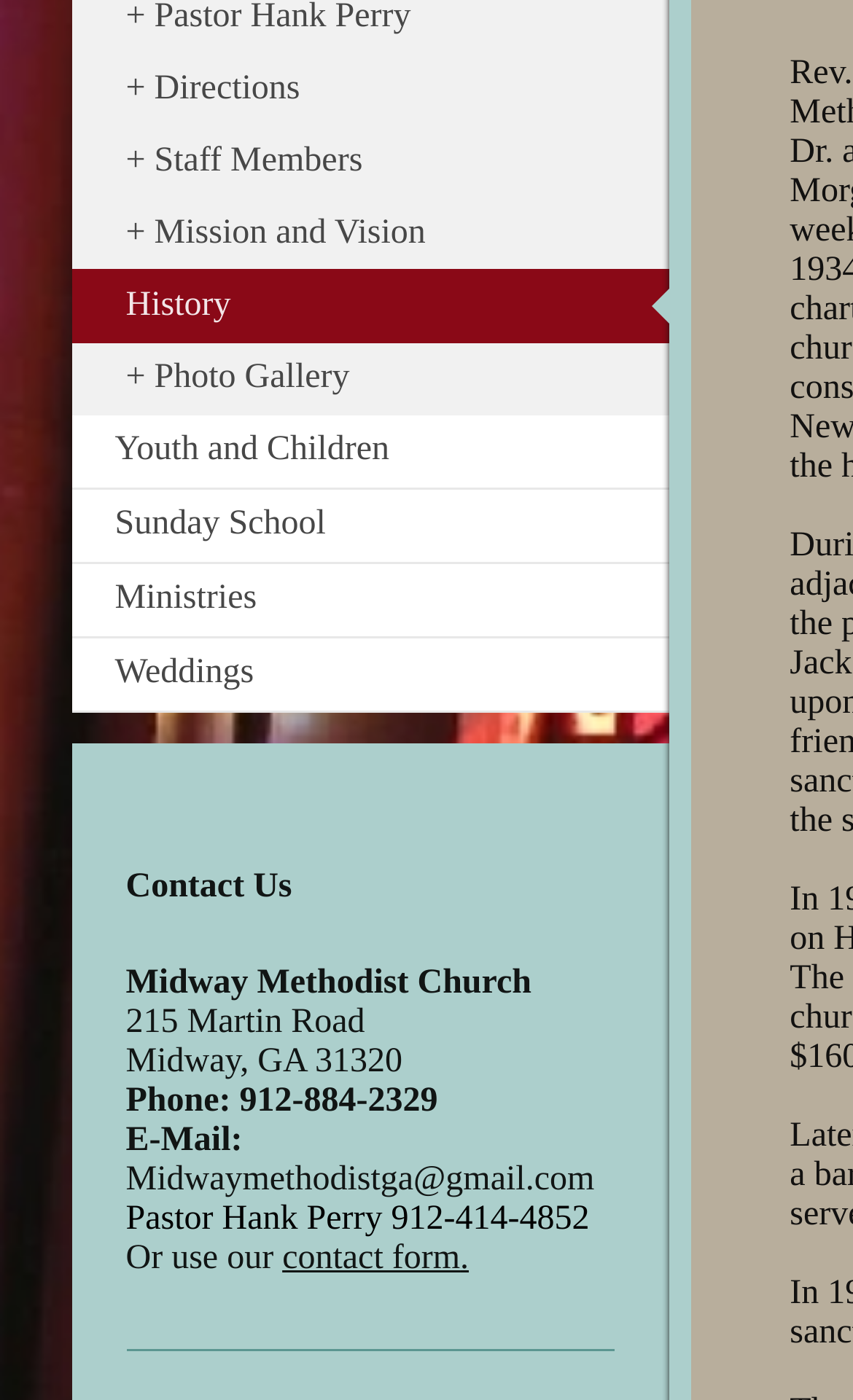Locate the UI element that matches the description Ministries in the webpage screenshot. Return the bounding box coordinates in the format (top-left x, top-left y, bottom-right x, bottom-right y), with values ranging from 0 to 1.

[0.083, 0.401, 0.785, 0.456]